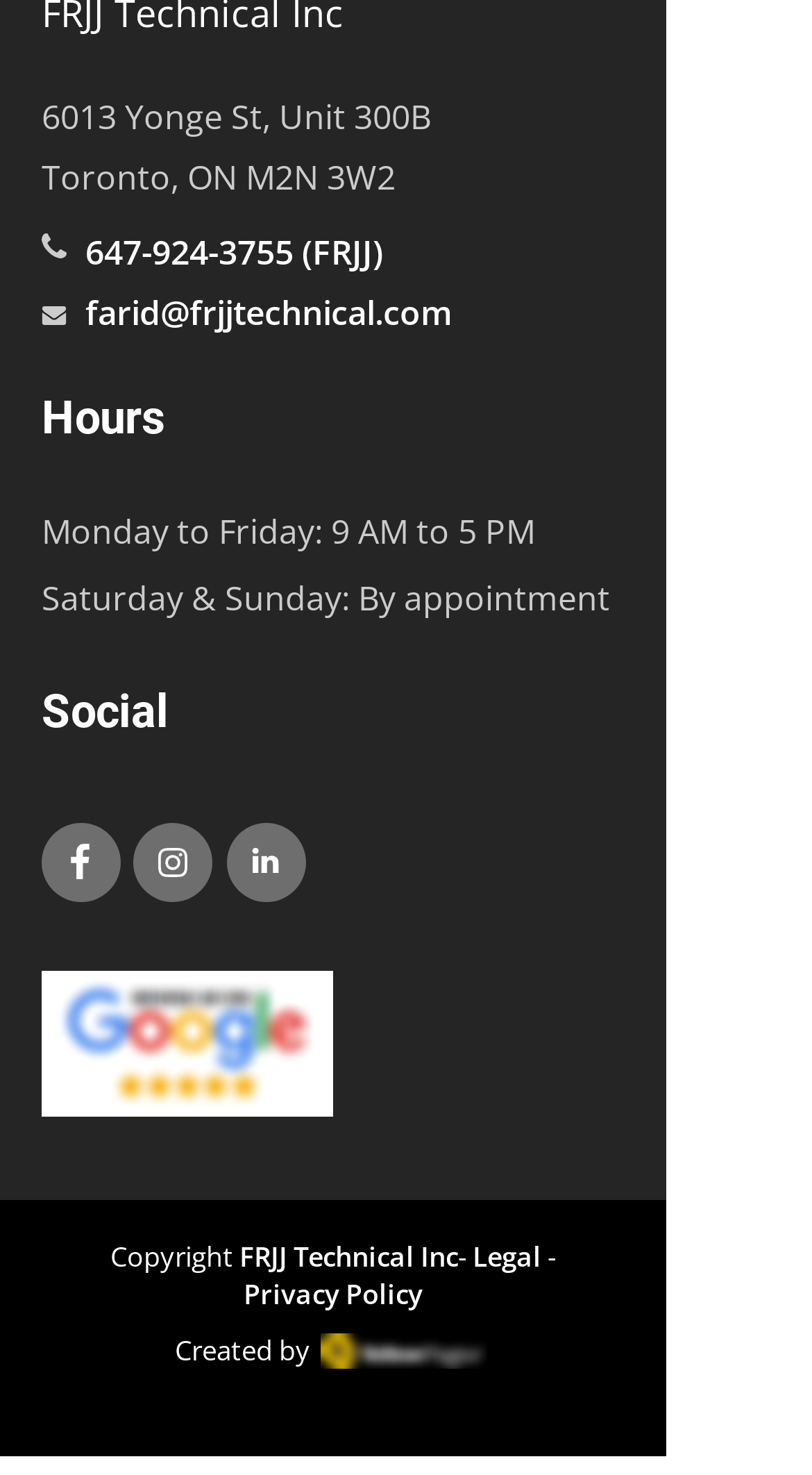What are the hours of operation on Saturday and Sunday?
Based on the visual content, answer with a single word or a brief phrase.

By appointment